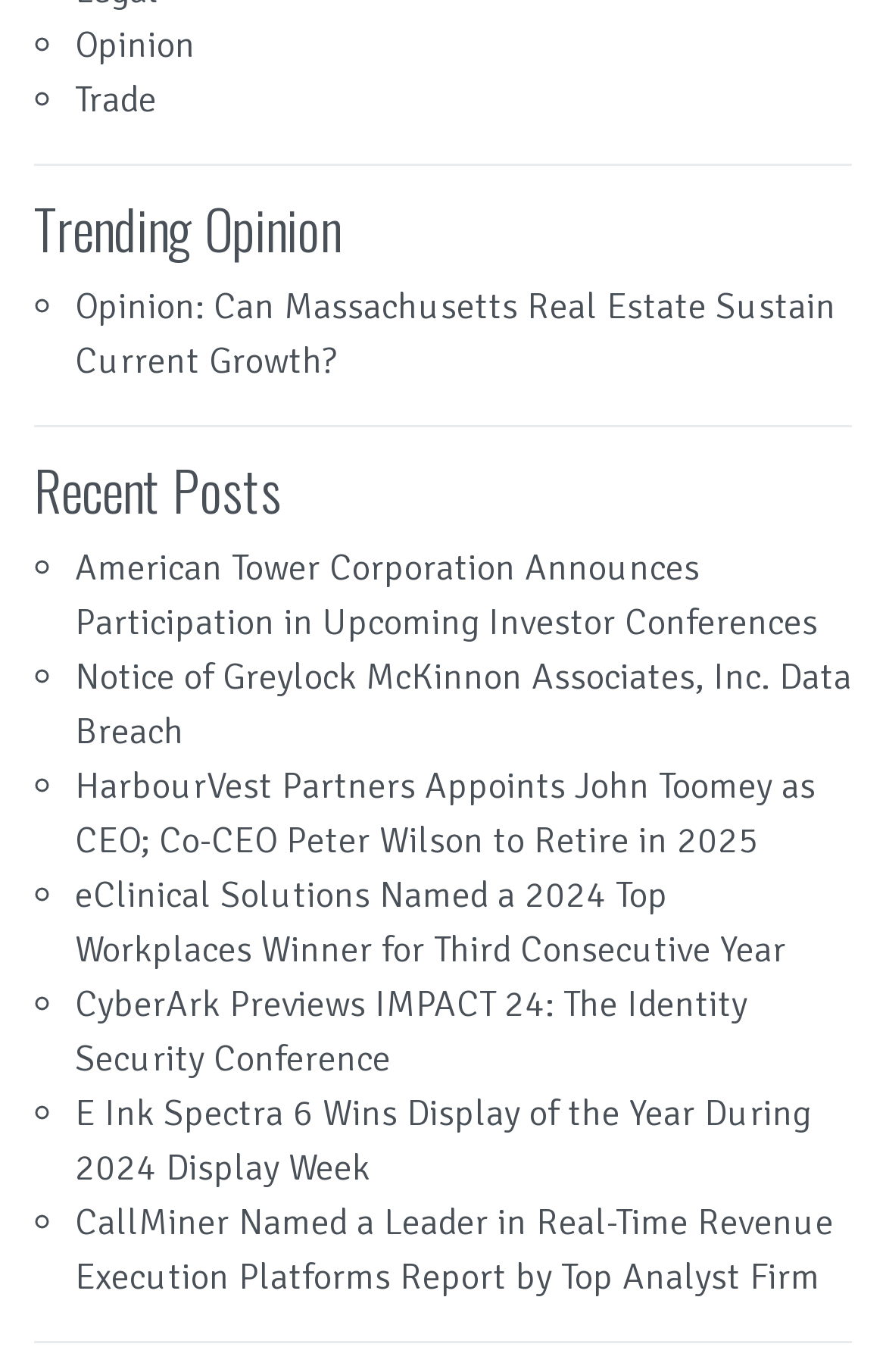Please identify the bounding box coordinates of the area that needs to be clicked to follow this instruction: "Explore American Tower Corporation's Investor Conferences".

[0.085, 0.397, 0.923, 0.47]